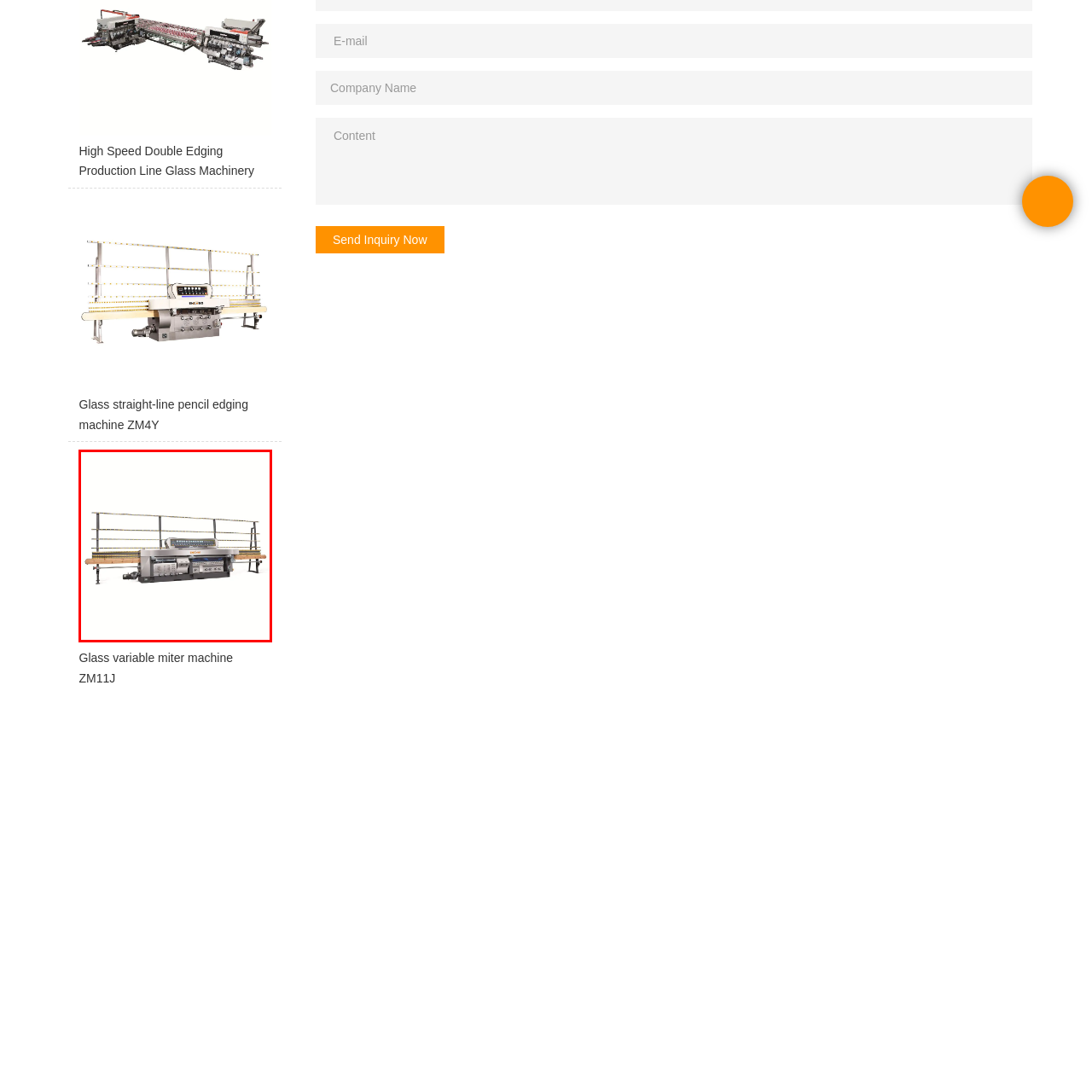Describe in detail what is happening in the image highlighted by the red border.

The image features the Glass Variable Miter Machine ZM11J, a specialized piece of equipment designed for precision glass processing. This machine is prominently displayed in a workshop setting, showcasing its sleek, modern design with a robust frame and multiple features aimed at enhancing glass miter cutting. The machine includes a long platform with support rollers, facilitating the handling of large glass sheets, while the control panel is equipped with various buttons and indicators to streamline operations. The ZM11J is ideal for industries focused on glass cutting and shaping, demonstrating efficiency and innovation in glass fabrication technology.